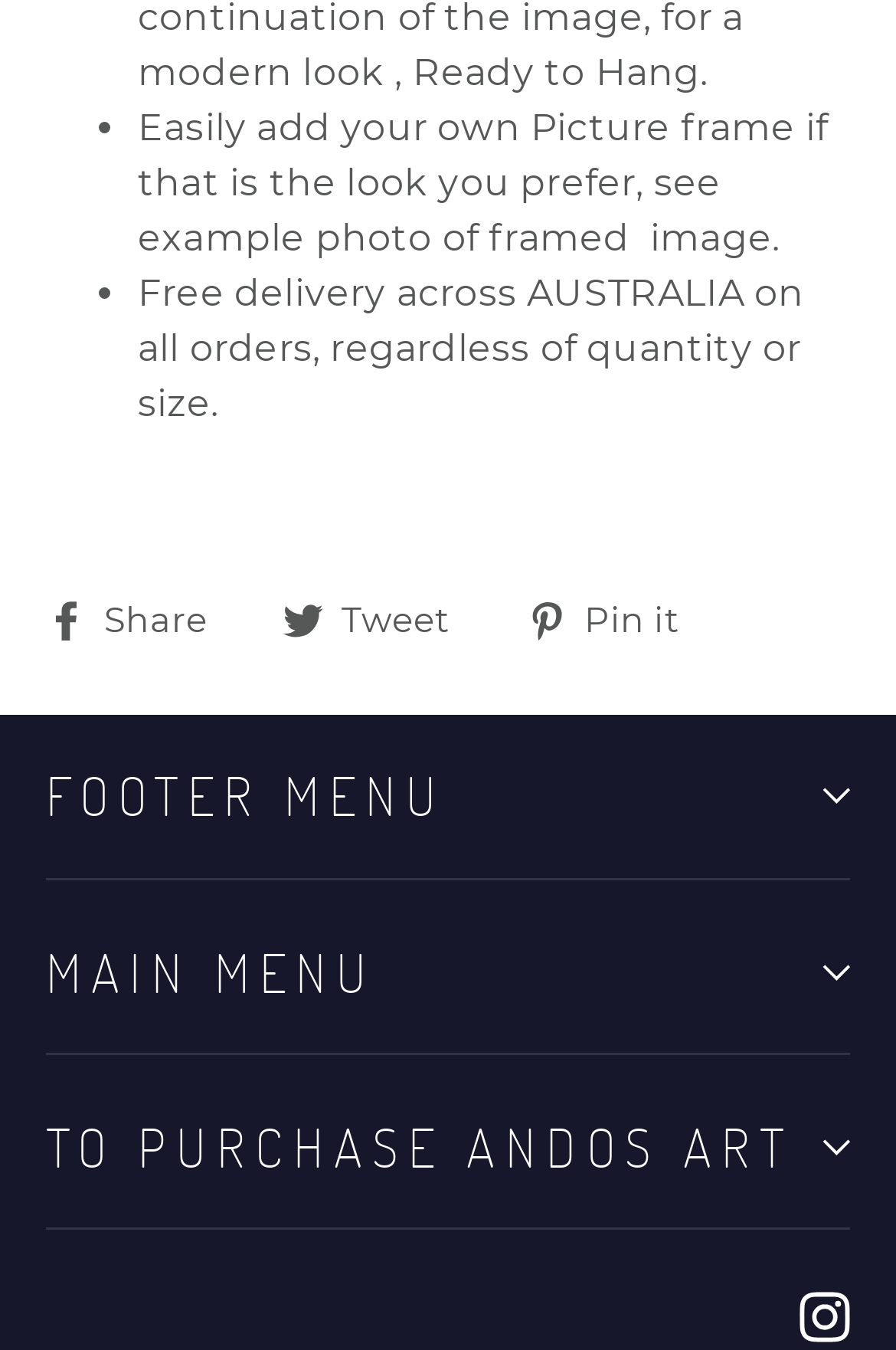How many social media links are there?
Please provide a comprehensive and detailed answer to the question.

There are four social media links: 'Share on Facebook' with bounding box coordinates [0.051, 0.439, 0.27, 0.479], 'Tweet on Twitter' with bounding box coordinates [0.316, 0.439, 0.541, 0.479], 'Pin on Pinterest' with bounding box coordinates [0.587, 0.439, 0.796, 0.479], and 'Instagram' with bounding box coordinates [0.892, 0.954, 0.949, 0.995]. Therefore, there are four social media links.